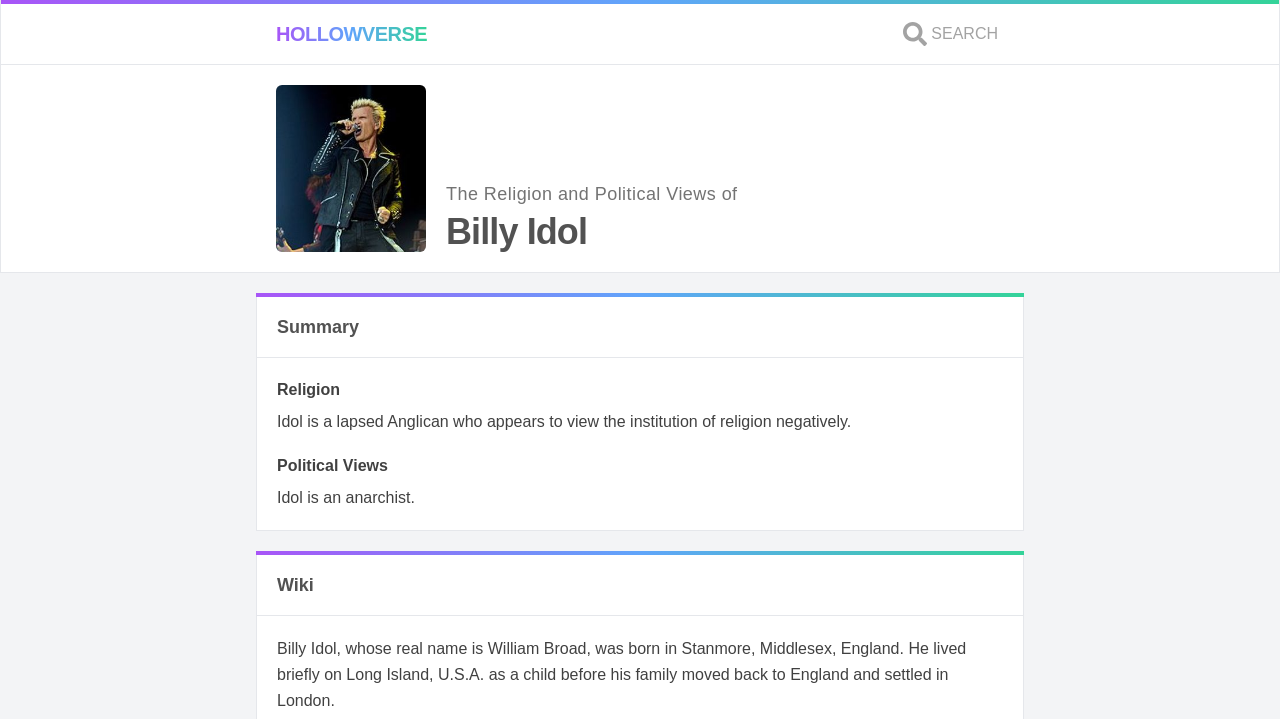Describe all visible elements and their arrangement on the webpage.

The webpage is about the religious beliefs and political views of Billy Idol. At the top, there is a main navigation section with two links, "HOLLOWVERSE" and "SEARCH", with a small image next to the "SEARCH" link. Below the navigation section, there is a large image of Billy Idol.

The main content of the webpage is divided into two sections, "The Religion and Political Views of Billy Idol" and a summary section. The summary section is located above the two main sections and has a brief title "Summary".

The "Religion" section is located to the left of the image of Billy Idol and has a heading "Religion" followed by a paragraph of text that describes Idol's religious beliefs, stating that he is a lapsed Anglican who views the institution of religion negatively.

Below the "Religion" section is the "Political Views" section, which has a heading "Political Views" followed by a paragraph of text that describes Idol's political views, stating that he is an anarchist.

At the bottom of the webpage, there is a section with additional information about Billy Idol, including a link to a Wiki page and a brief biography that mentions his birthplace, childhood, and family moves.

Overall, the webpage has a simple layout with clear headings and concise text that provides information about Billy Idol's religious beliefs and political views.